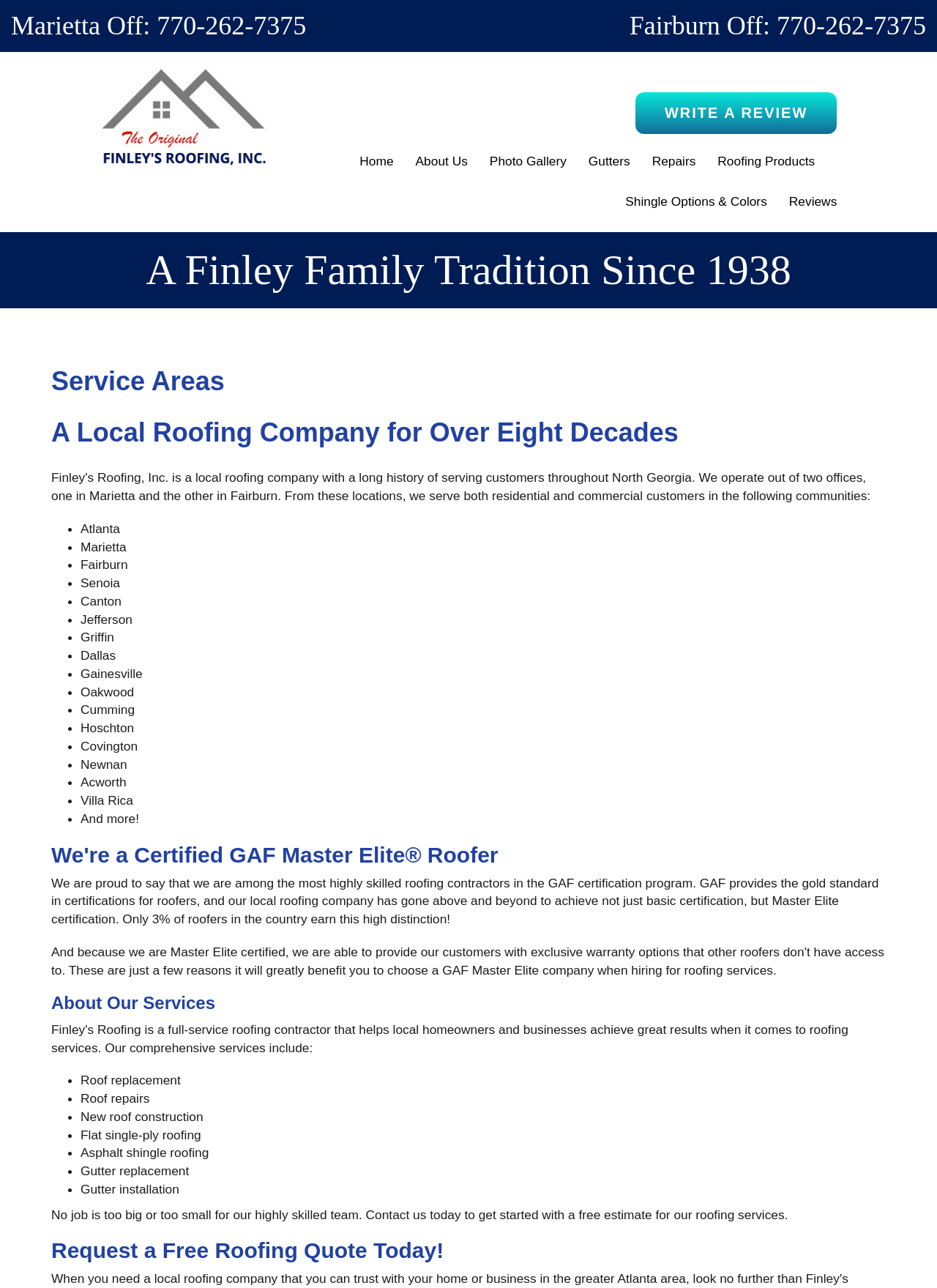Elaborate on the information and visuals displayed on the webpage.

This webpage is about Finley's Roofing, Inc., a local roofing company that has been serving the greater Atlanta area since 1938. At the top of the page, there is a logo of Finley's Roofing, Inc. with a link to the company's website. Below the logo, there is a navigation menu with links to different sections of the website, including "Home", "About Us", "Photo Gallery", "Gutters", "Repairs", "Roofing Products", "Shingle Options & Colors", and "Reviews".

The main content of the page is divided into several sections. The first section is about the company's service areas, which include Marietta, Fairburn, and other surrounding cities. There are phone numbers and links to contact the company for each service area.

The next section is about the company's history and tradition, with a heading that reads "A Finley Family Tradition Since 1938". Below this heading, there is a paragraph of text that describes the company's history and experience.

The following section is about the company's certification as a GAF Master Elite roofer, with a heading that reads "We're a Certified GAF Master Elite Roofer". There is a paragraph of text that explains the significance of this certification and the company's expertise in roofing.

The next section is about the company's services, with a heading that reads "About Our Services". This section lists the various services offered by the company, including roof replacement, roof repairs, new roof construction, flat single-ply roofing, asphalt shingle roofing, gutter replacement, and gutter installation.

Finally, there is a call-to-action section that encourages visitors to contact the company for a free estimate for their roofing services. There is a heading that reads "Request a Free Roofing Quote Today!" and a paragraph of text that describes the company's expertise and commitment to providing high-quality services.